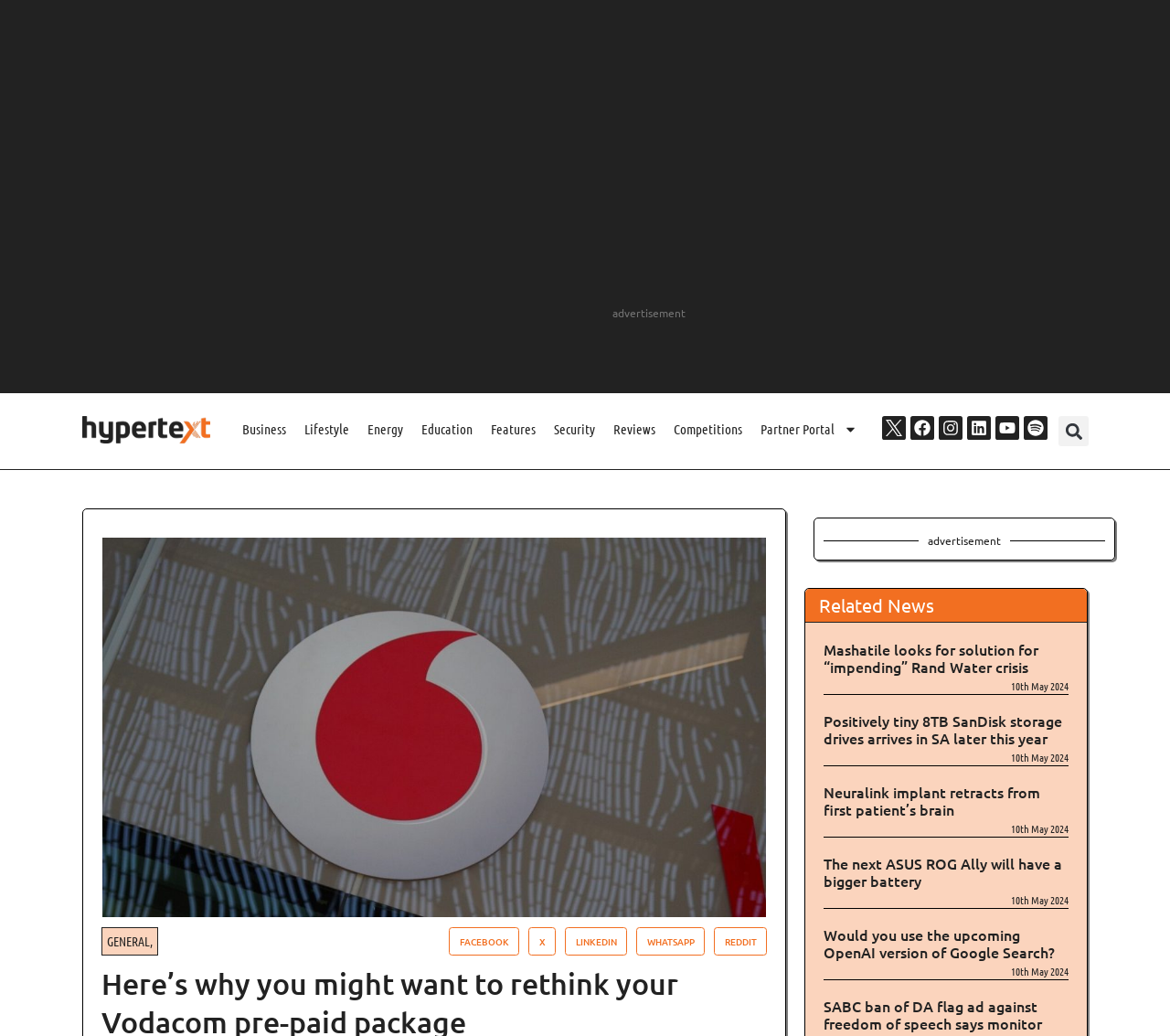Given the element description Wix.com, identify the bounding box coordinates for the UI element on the webpage screenshot. The format should be (top-left x, top-left y, bottom-right x, bottom-right y), with values between 0 and 1.

None